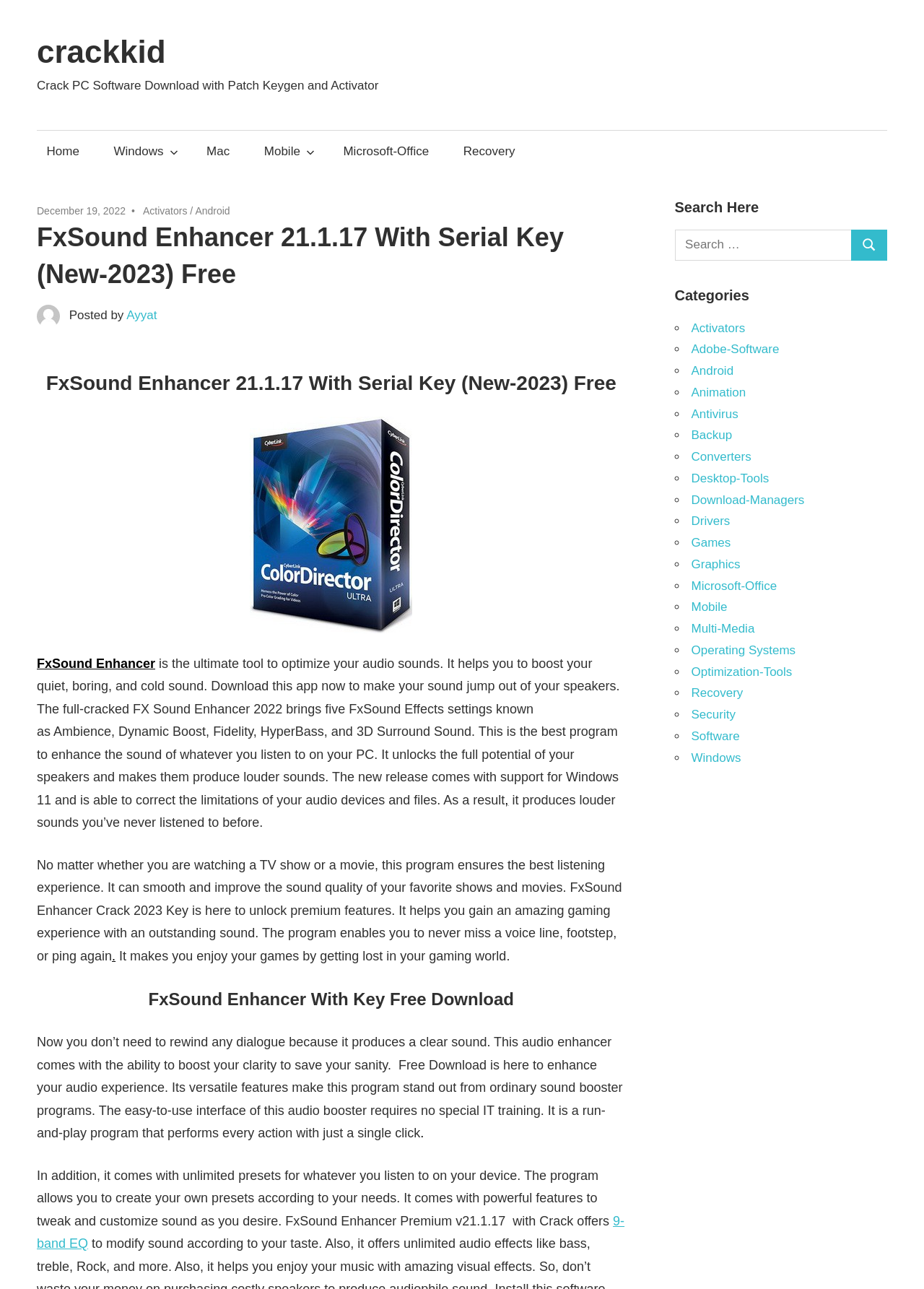Find the bounding box coordinates of the clickable region needed to perform the following instruction: "Click on Activators category". The coordinates should be provided as four float numbers between 0 and 1, i.e., [left, top, right, bottom].

[0.748, 0.249, 0.806, 0.26]